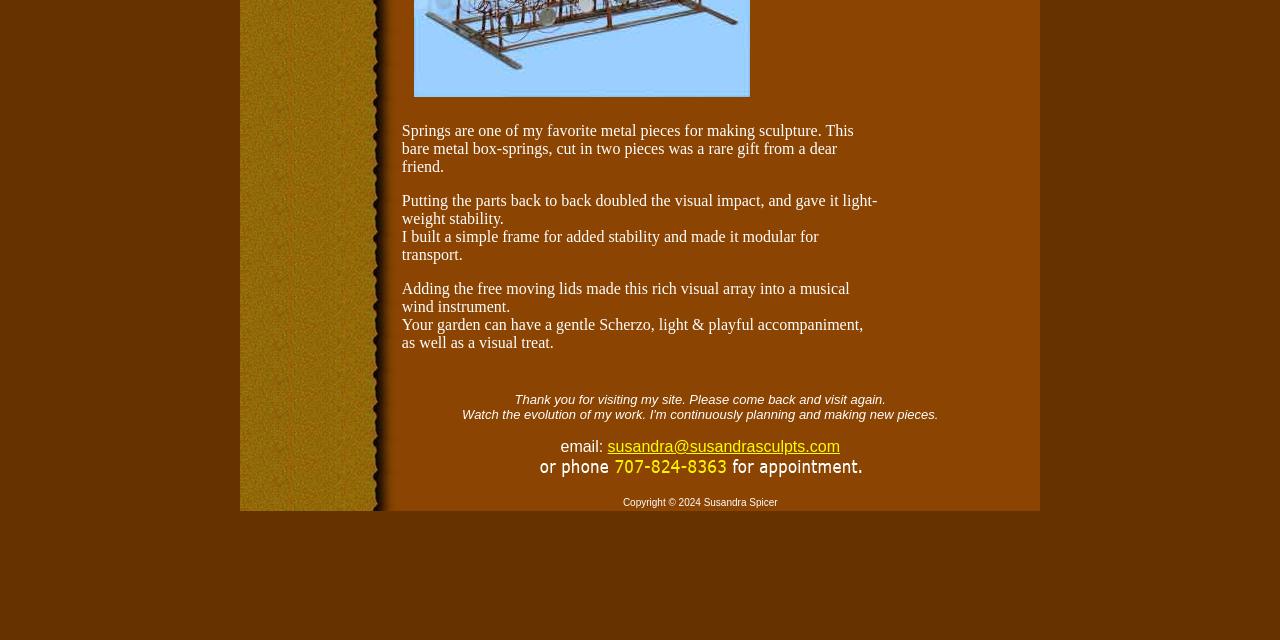Determine the bounding box of the UI component based on this description: "susandra@susandrasculpts.com". The bounding box coordinates should be four float values between 0 and 1, i.e., [left, top, right, bottom].

[0.475, 0.684, 0.656, 0.711]